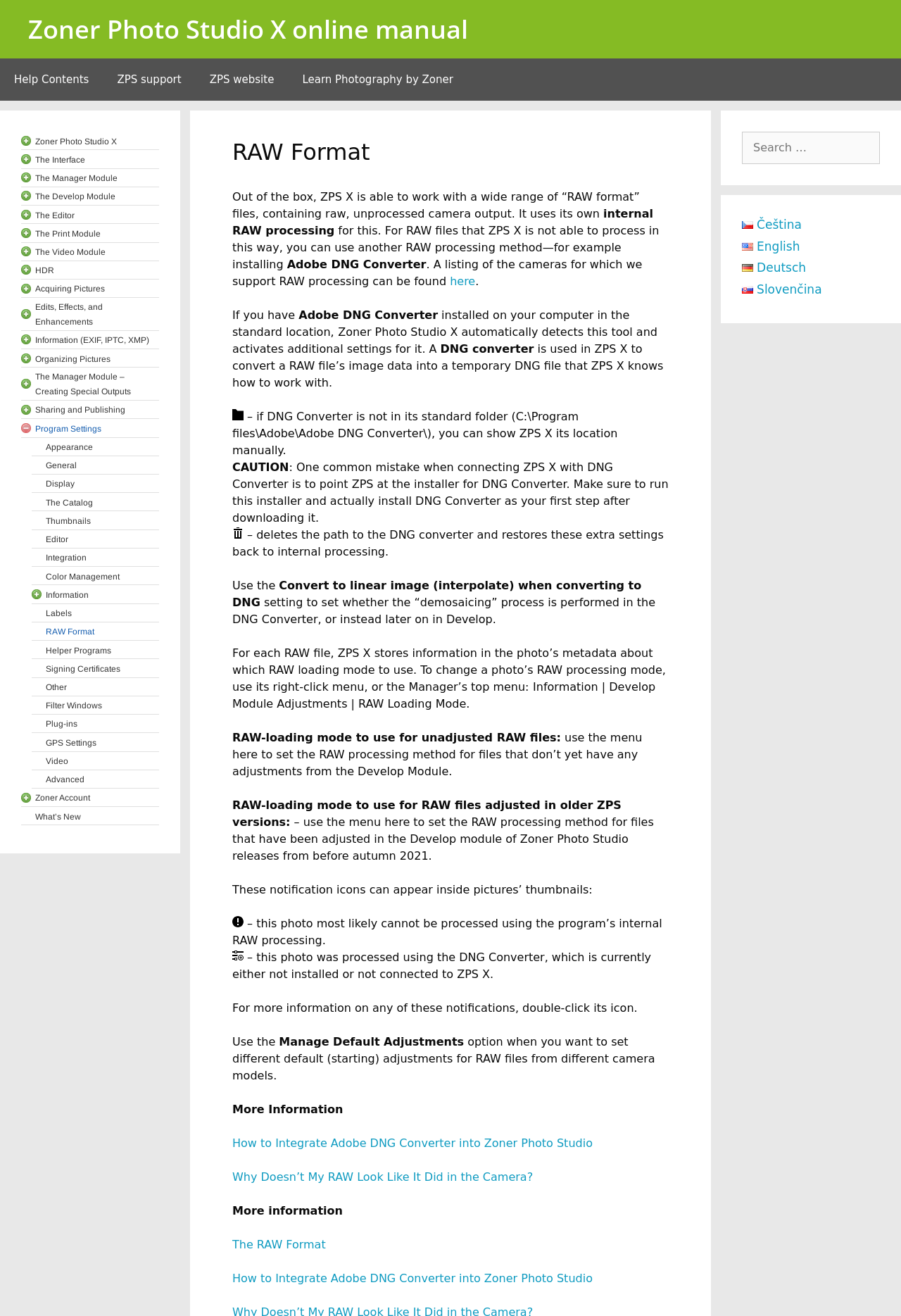From the webpage screenshot, identify the region described by Program Settings. Provide the bounding box coordinates as (top-left x, top-left y, bottom-right x, bottom-right y), with each value being a floating point number between 0 and 1.

[0.039, 0.32, 0.177, 0.331]